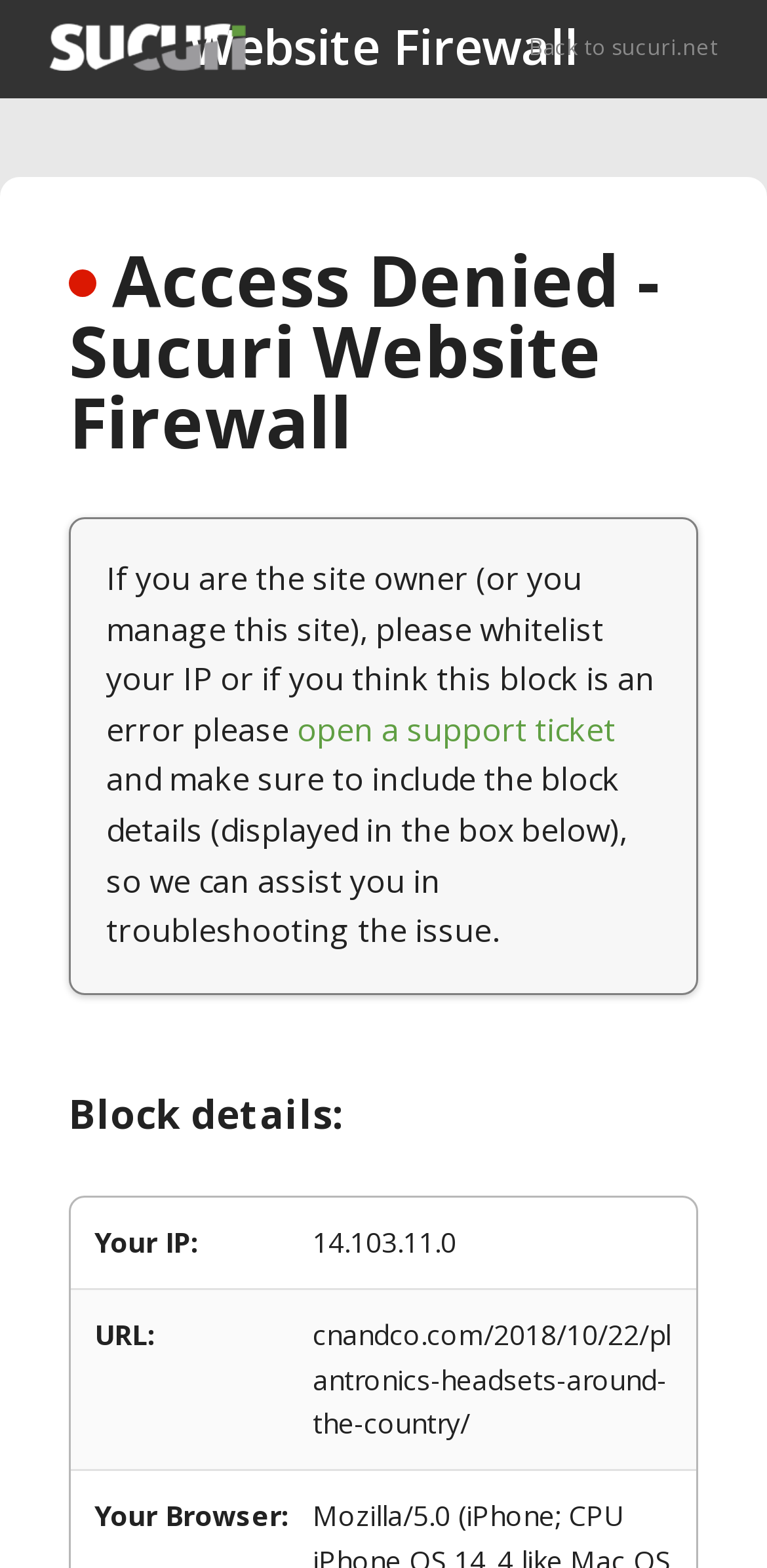Find the bounding box coordinates corresponding to the UI element with the description: "parent_node: Website Firewall". The coordinates should be formatted as [left, top, right, bottom], with values as floats between 0 and 1.

[0.064, 0.015, 0.321, 0.045]